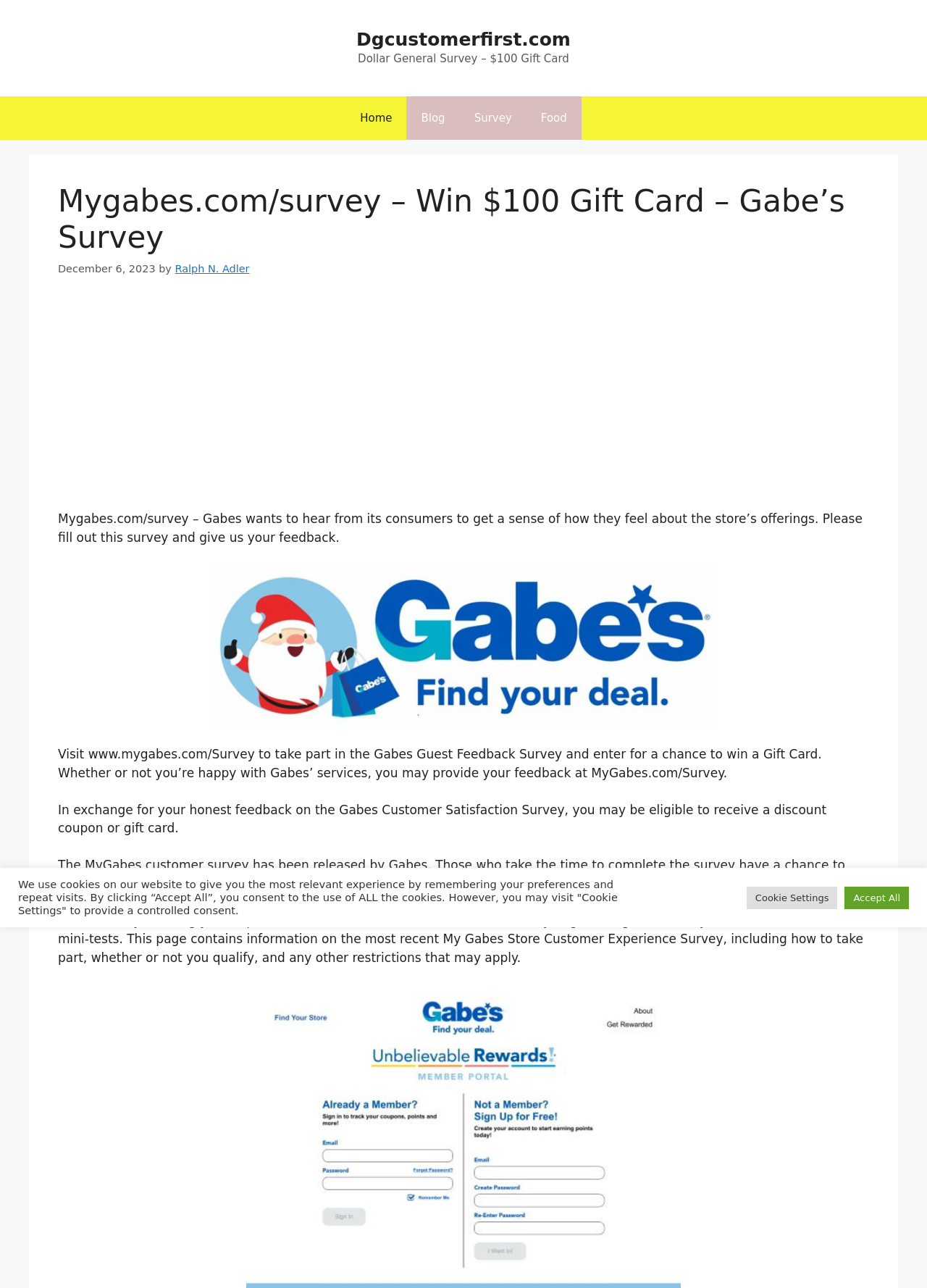Determine the main headline of the webpage and provide its text.

Mygabes.com/survey – Win $100 Gift Card – Gabe’s Survey